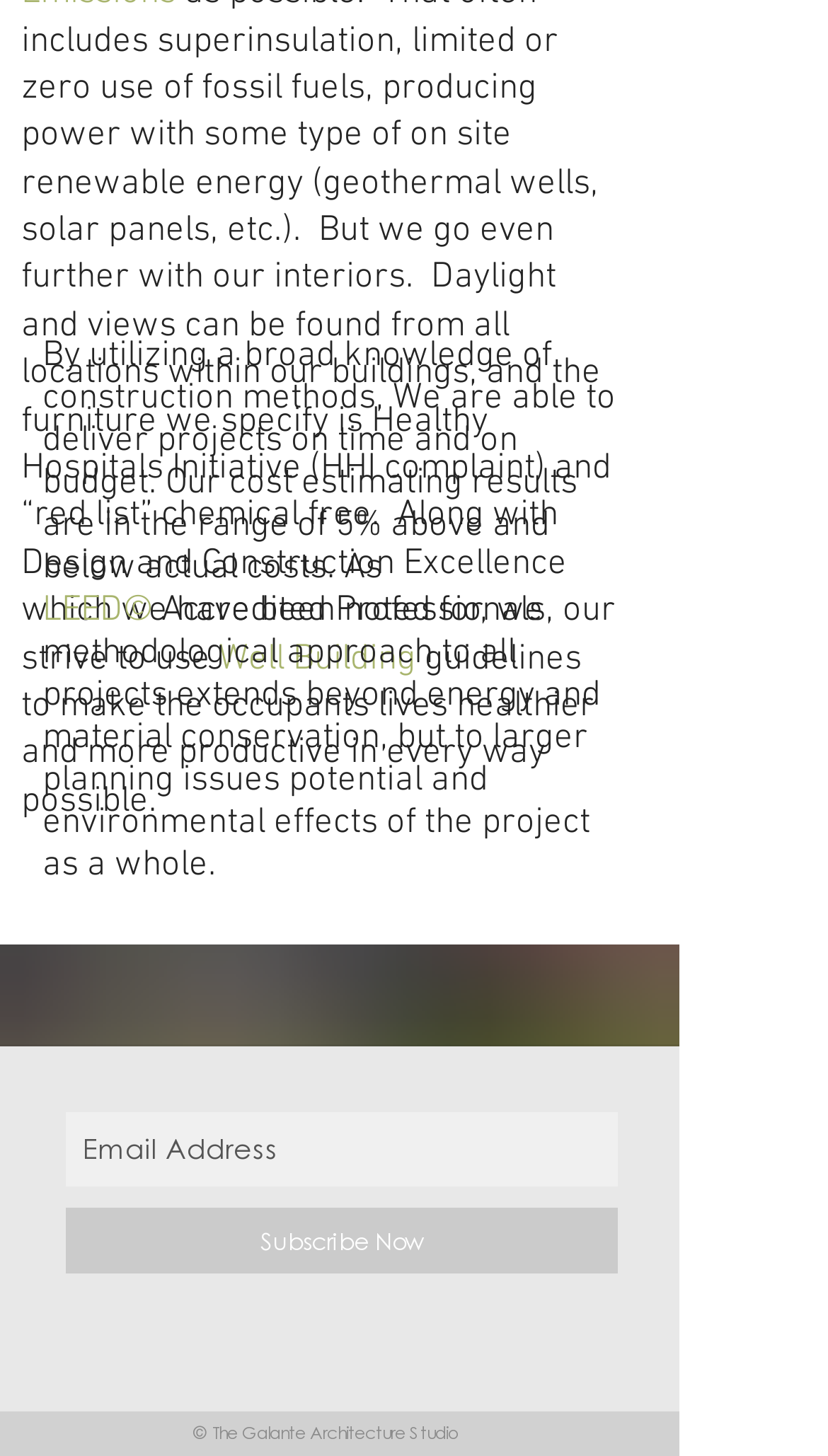Please answer the following question using a single word or phrase: 
How many social media icons are displayed at the bottom of the webpage?

4